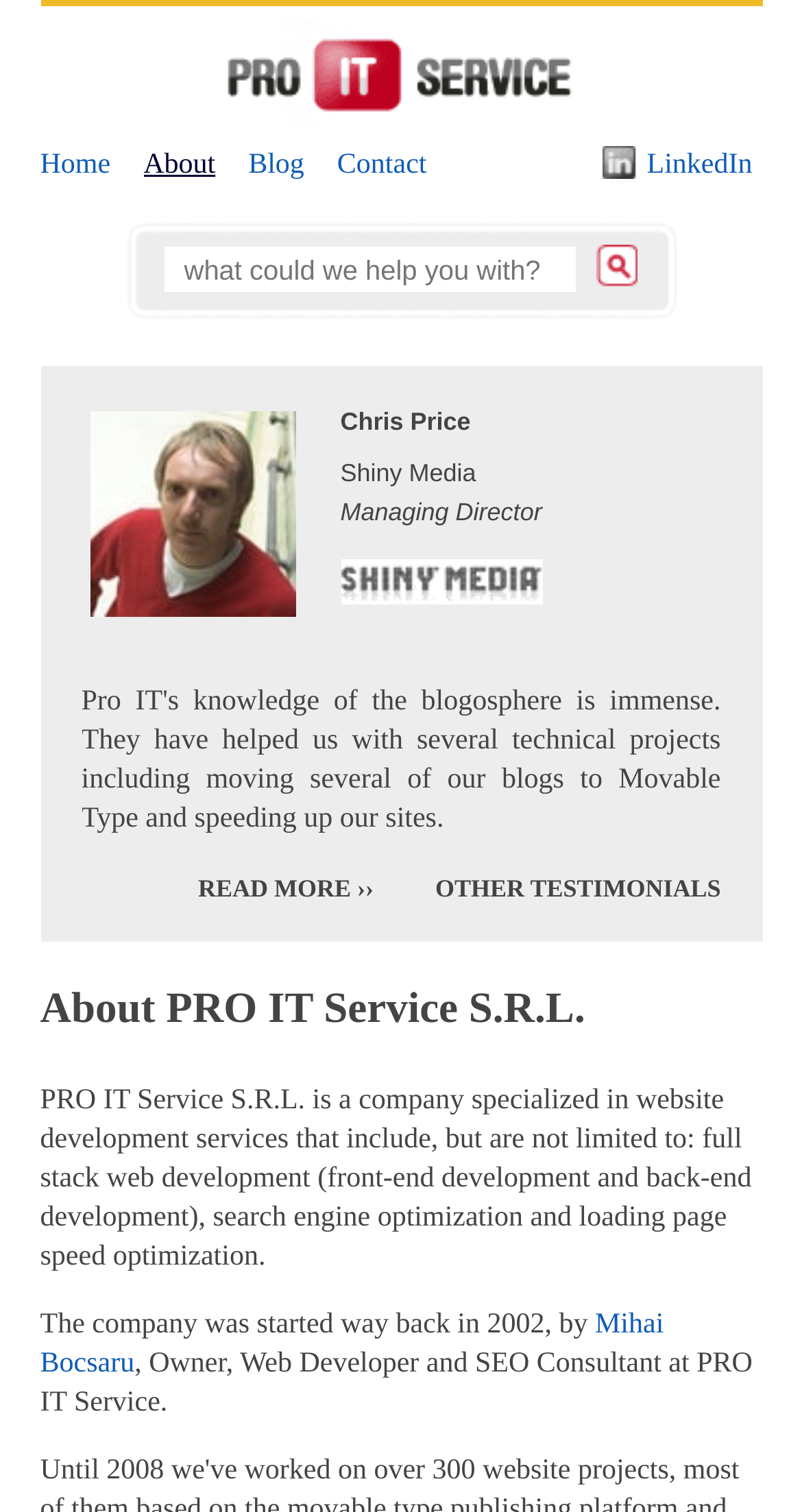What is the company name?
Refer to the image and give a detailed answer to the query.

I found the company name by looking at the text content of the webpage, specifically the heading 'About PRO IT Service S.R.L.' and the static text 'PRO IT Service S.R.L. is a company specialized in website development services...'.